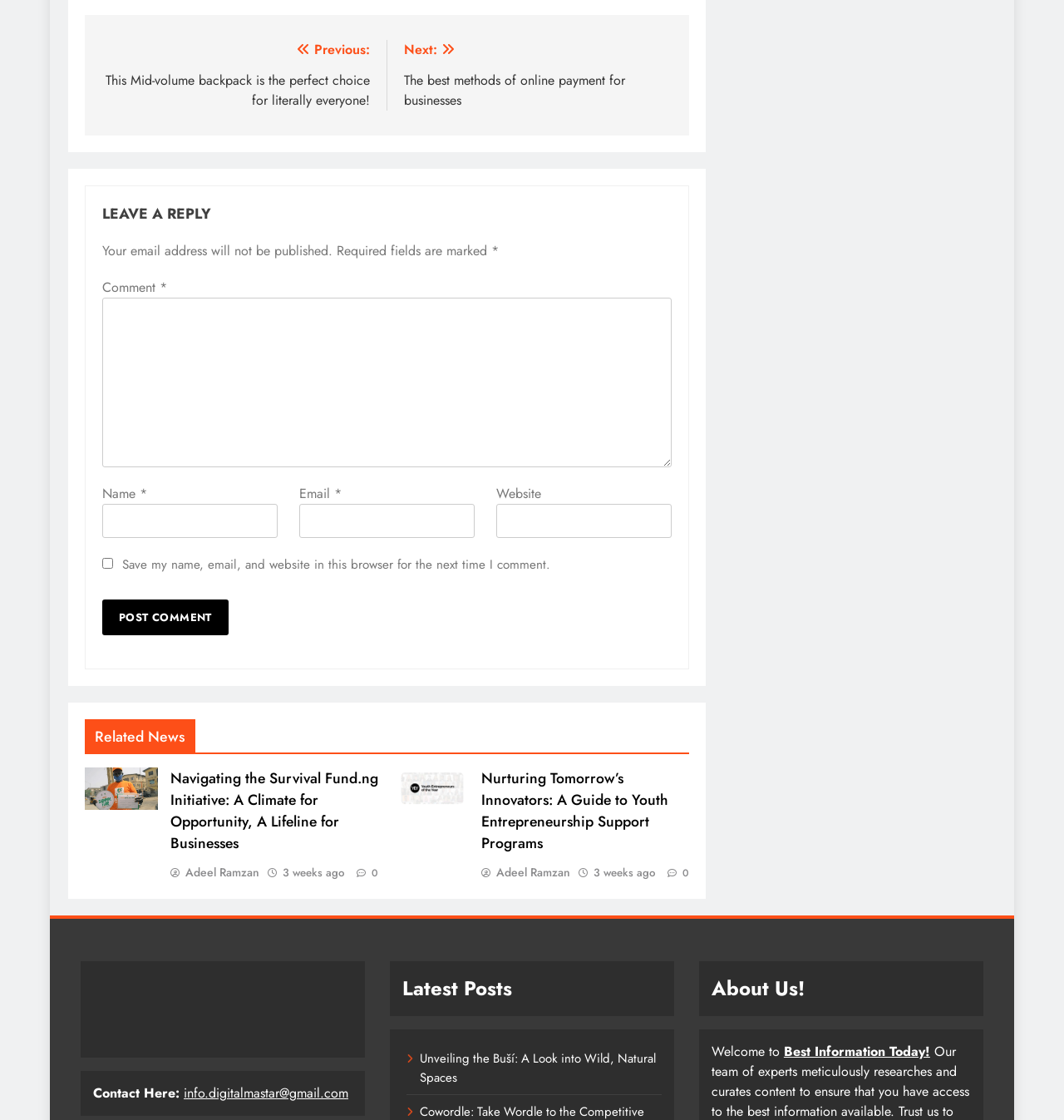Use a single word or phrase to answer the question: 
What is required to leave a reply?

Name, email, and comment